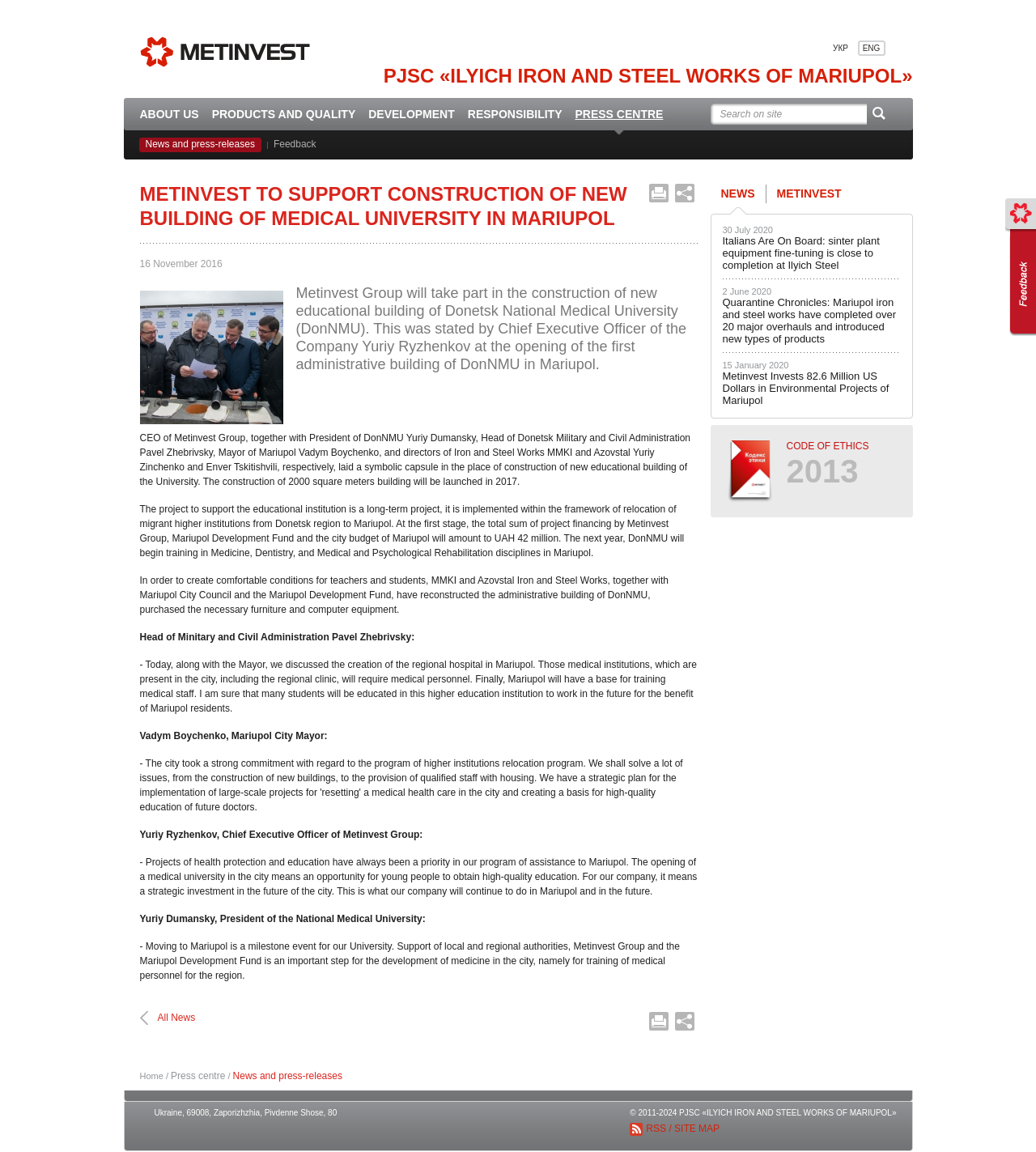What is the total sum of project financing by Metinvest Group, Mariupol Development Fund, and the city budget of Mariupol?
From the details in the image, answer the question comprehensively.

The article mentions that the total sum of project financing by Metinvest Group, Mariupol Development Fund, and the city budget of Mariupol will amount to UAH 42 million at the first stage.